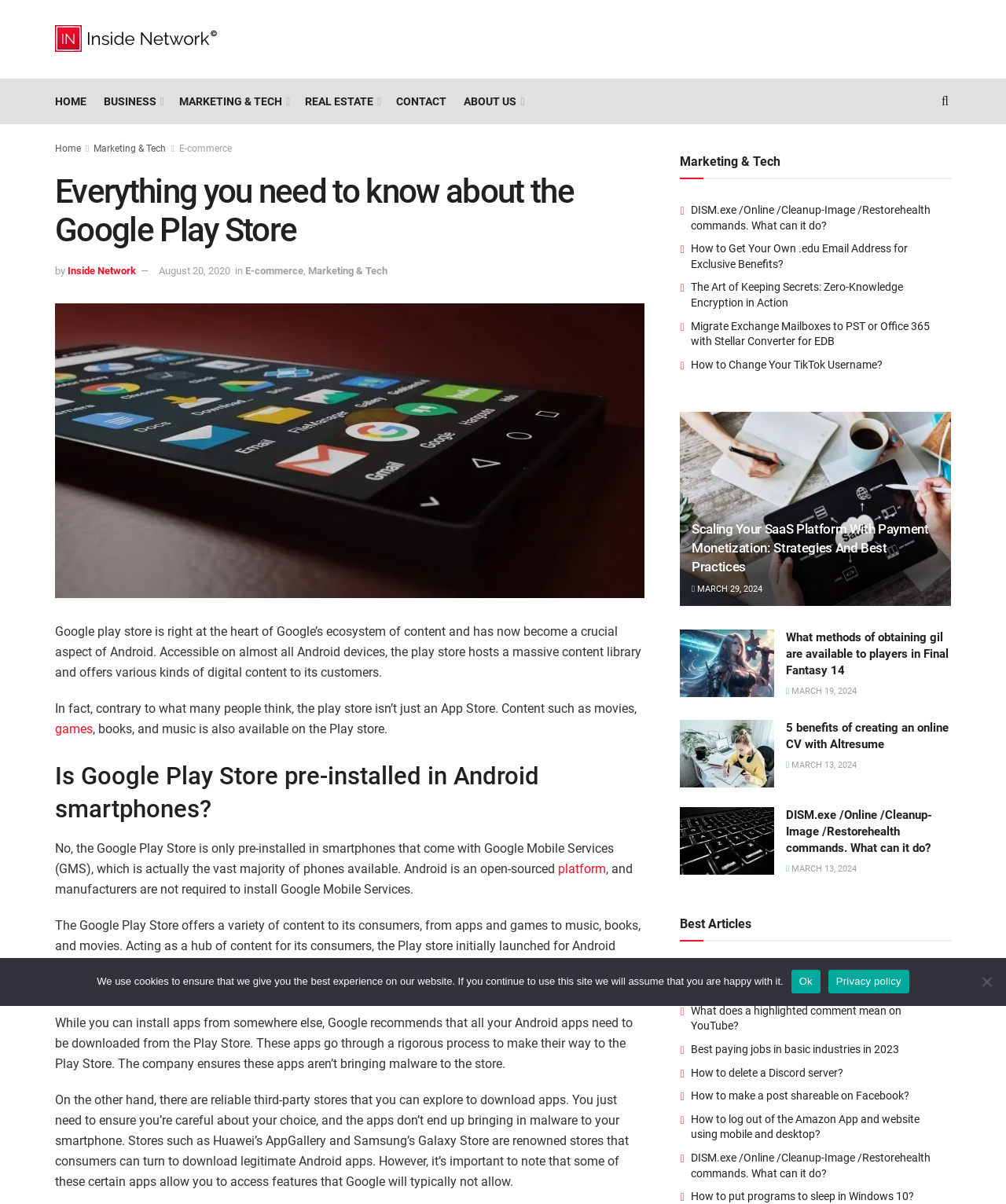Answer the question in one word or a short phrase:
How many articles are listed under the 'Marketing & Tech' category?

5